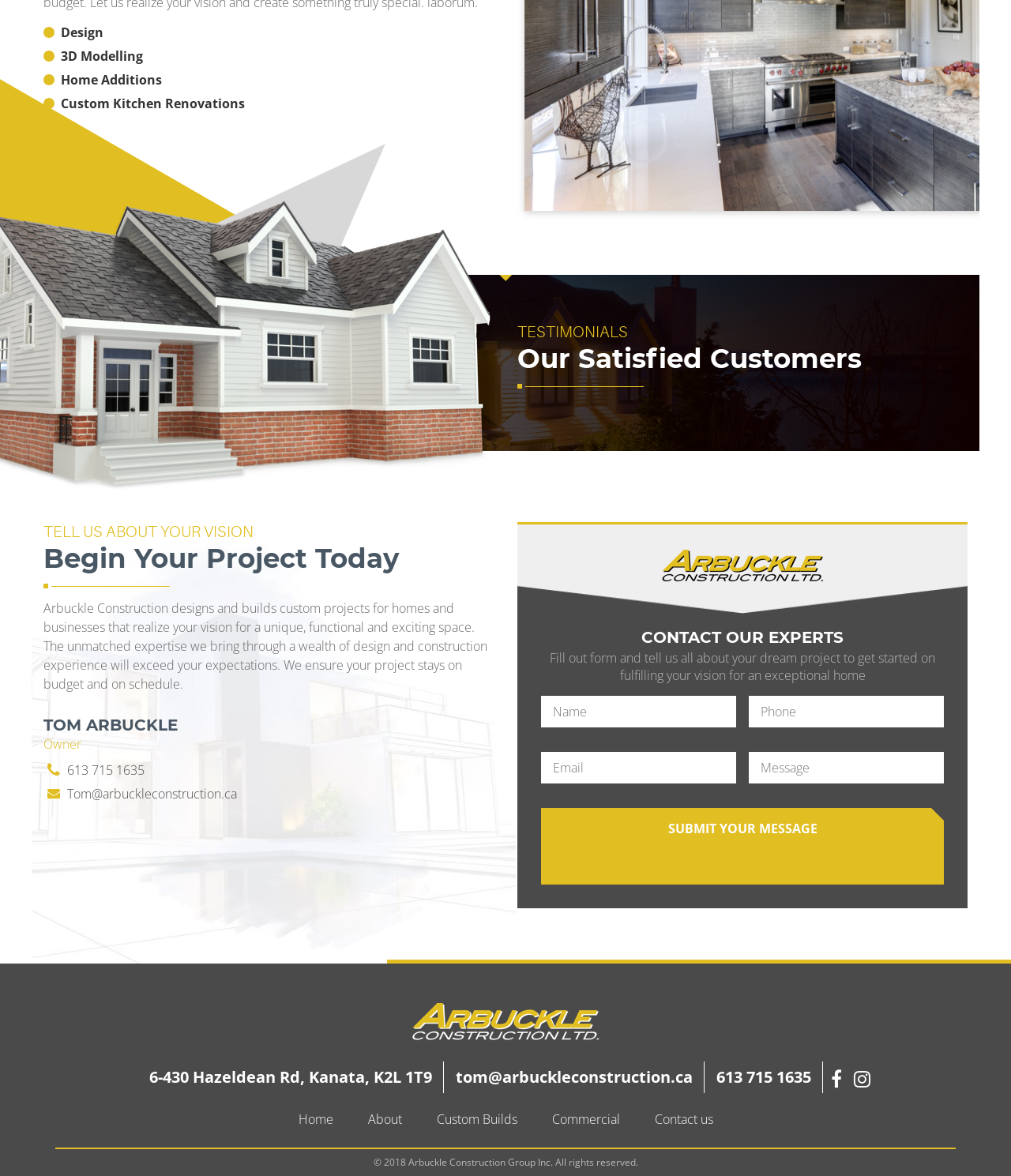Please analyze the image and provide a thorough answer to the question:
What is the phone number of Arbuckle Construction?

The link element with the text '613 715 1635' provides the phone number of Arbuckle Construction.